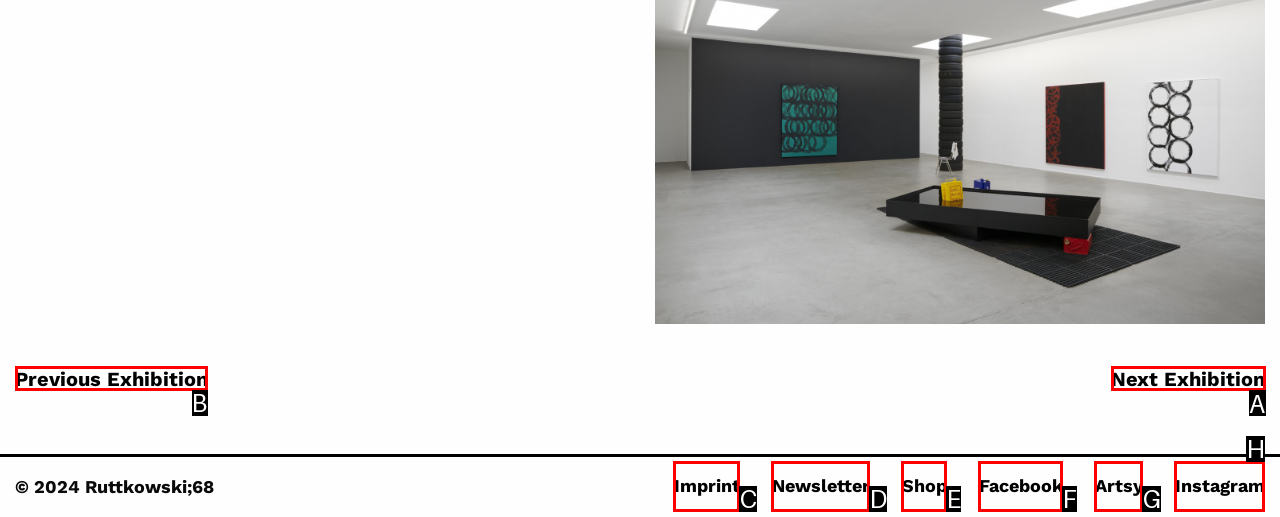From the given choices, which option should you click to complete this task: go to previous exhibition? Answer with the letter of the correct option.

B